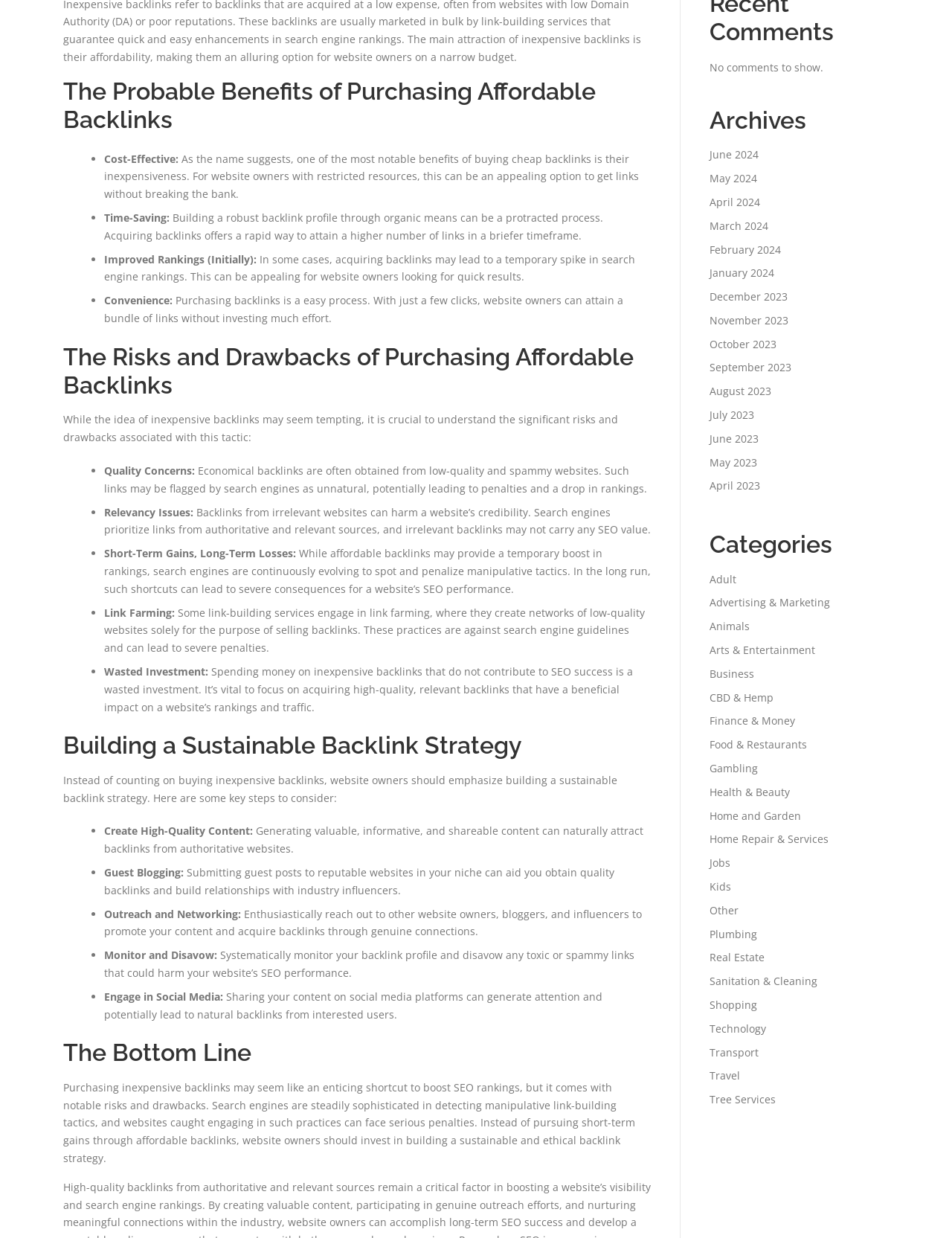Given the element description: "Plumbing", predict the bounding box coordinates of the UI element it refers to, using four float numbers between 0 and 1, i.e., [left, top, right, bottom].

[0.745, 0.749, 0.795, 0.76]